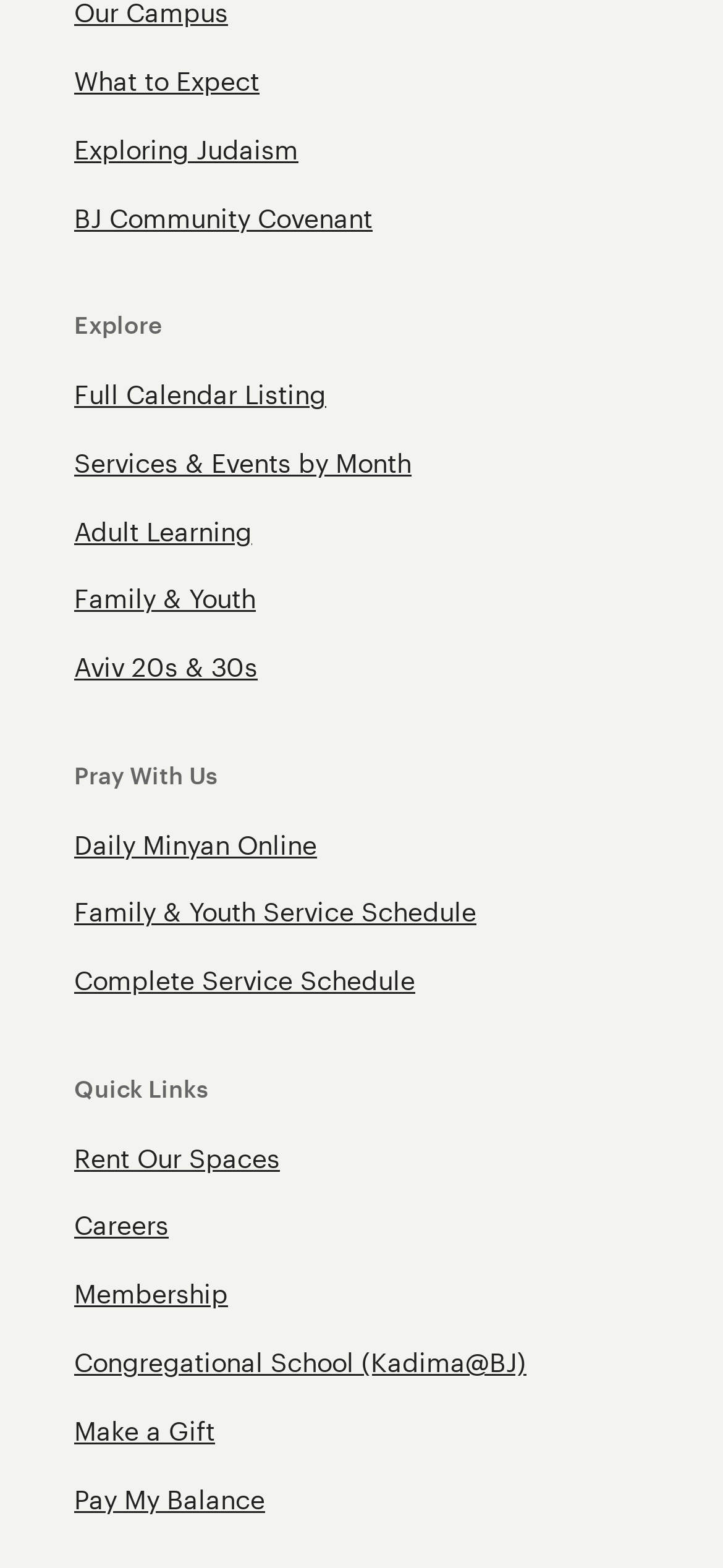Indicate the bounding box coordinates of the element that must be clicked to execute the instruction: "Make a gift to the congregation". The coordinates should be given as four float numbers between 0 and 1, i.e., [left, top, right, bottom].

[0.103, 0.902, 0.297, 0.923]